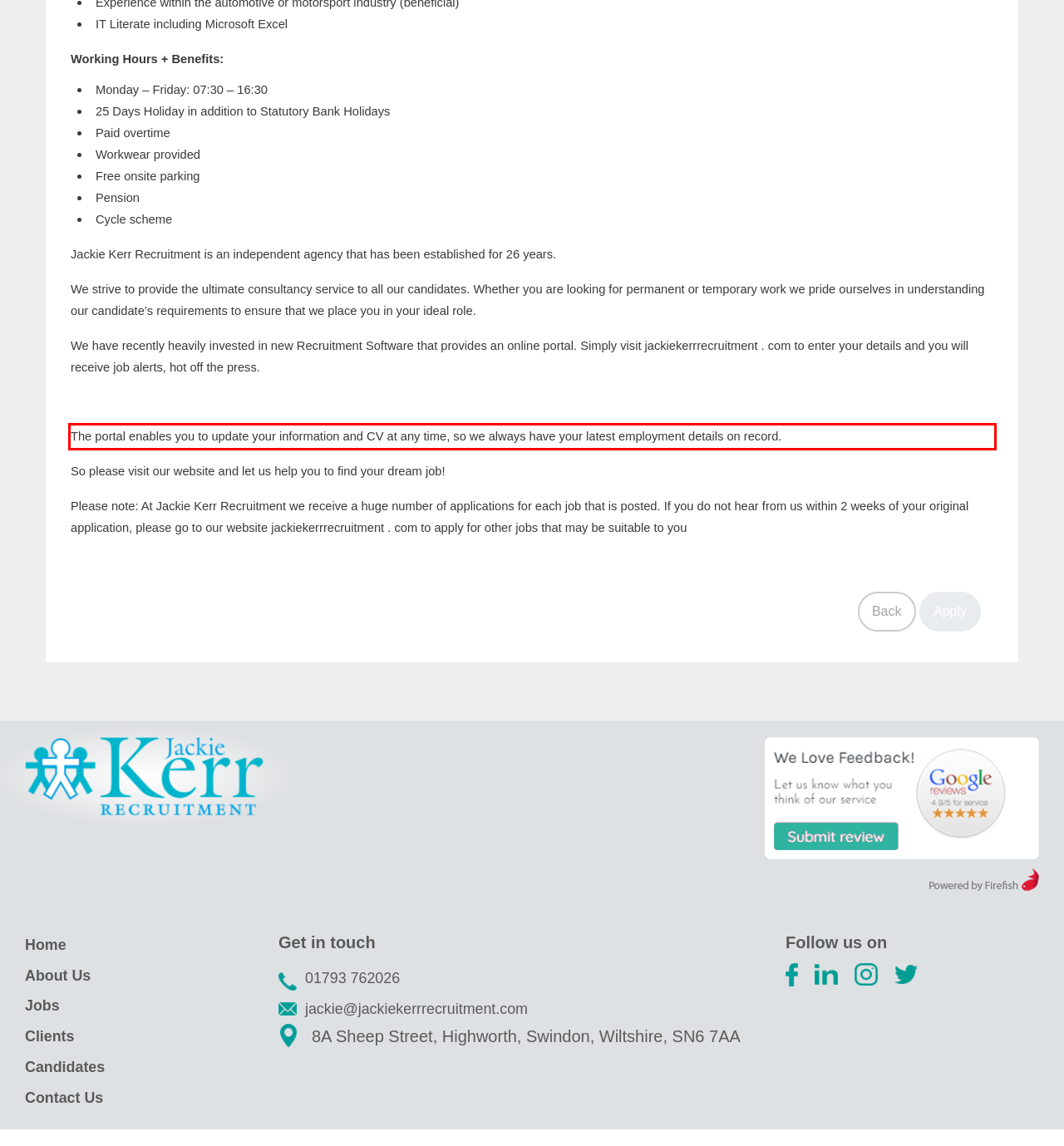Look at the screenshot of the webpage, locate the red rectangle bounding box, and generate the text content that it contains.

The portal enables you to update your information and CV at any time, so we always have your latest employment details on record.